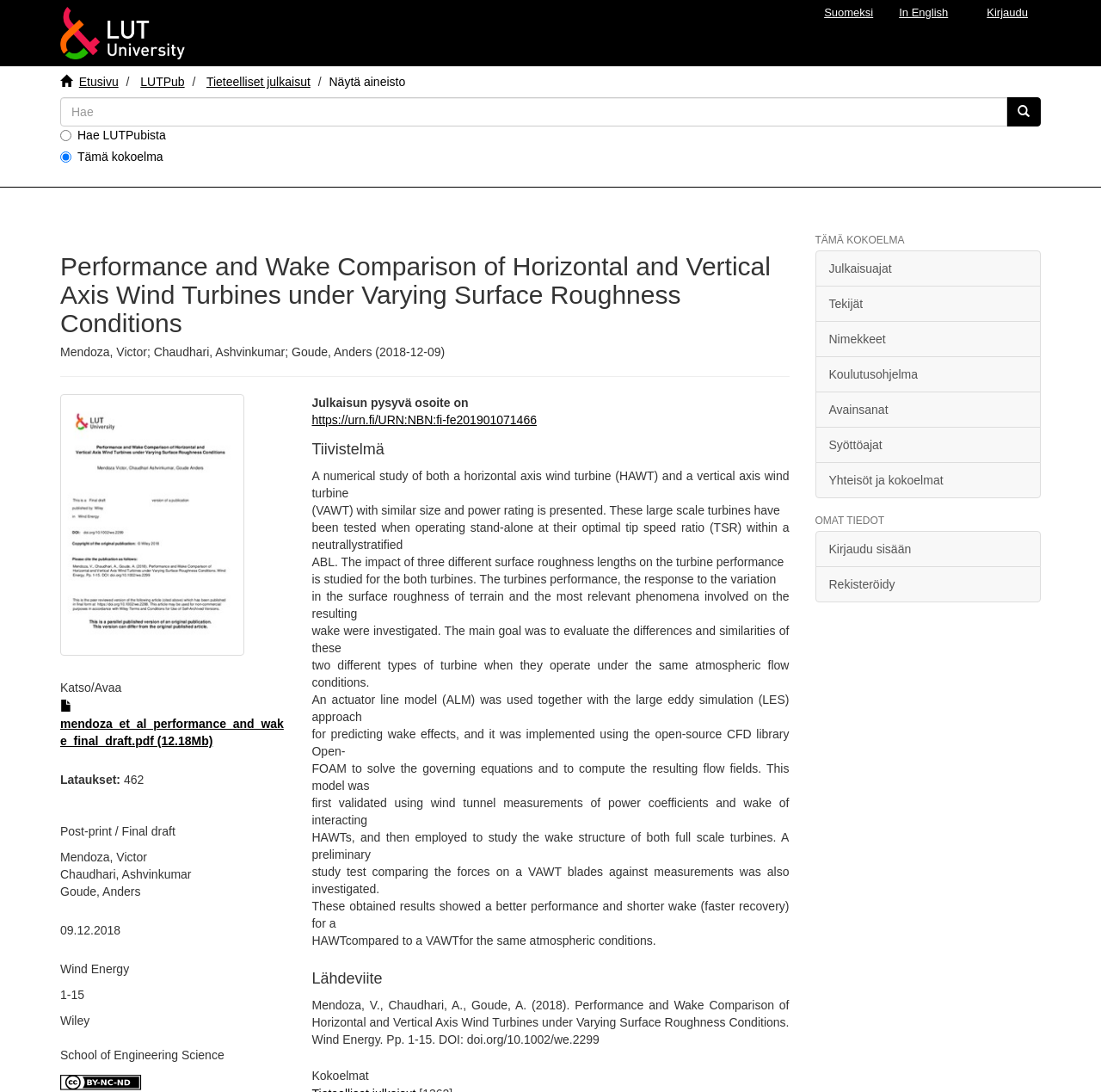What is the title of the research paper?
Identify the answer in the screenshot and reply with a single word or phrase.

Performance and Wake Comparison of Horizontal and Vertical Axis Wind Turbines under Varying Surface Roughness Conditions